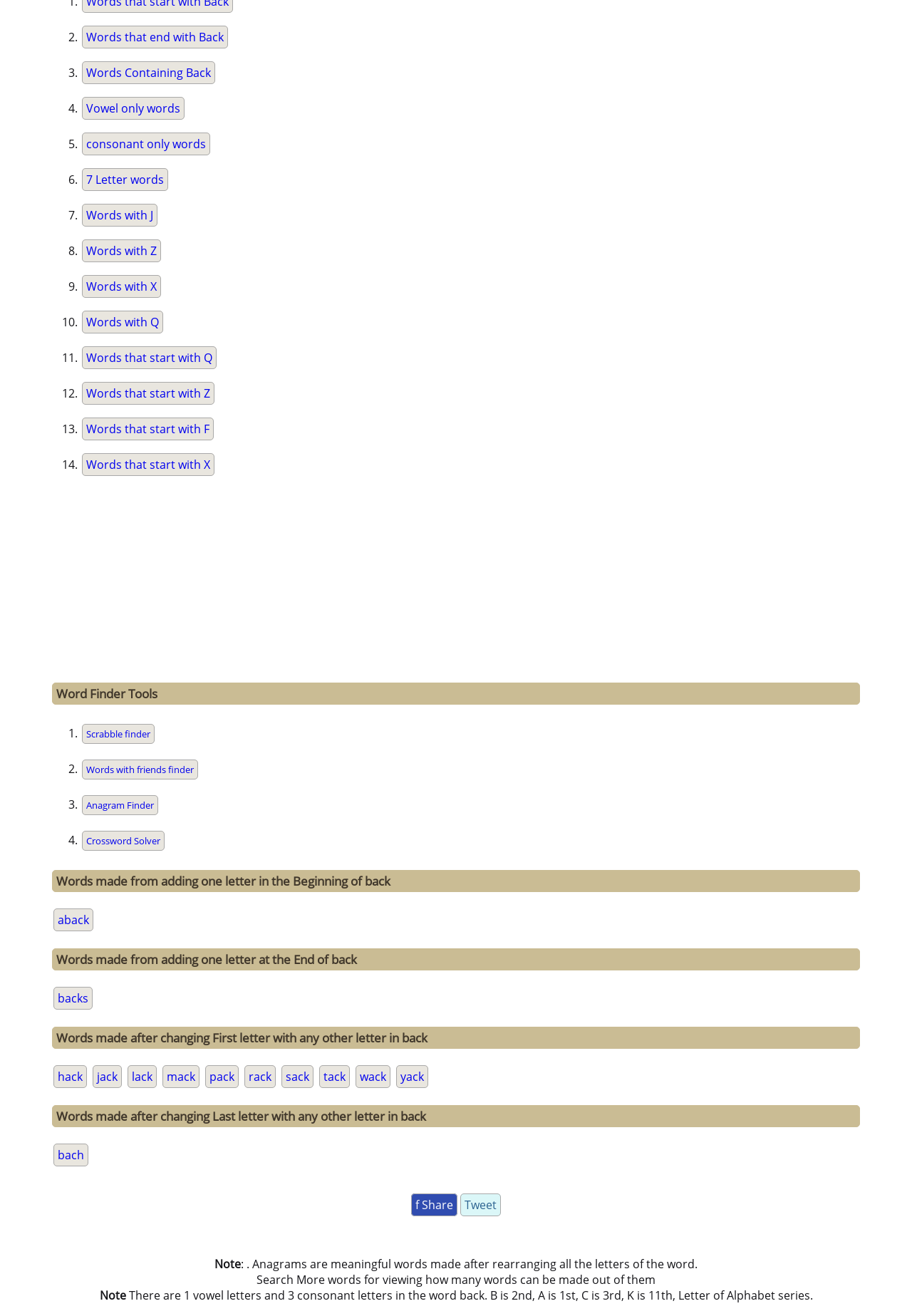Can you pinpoint the bounding box coordinates for the clickable element required for this instruction: "Click on 'Words that end with Back'"? The coordinates should be four float numbers between 0 and 1, i.e., [left, top, right, bottom].

[0.09, 0.019, 0.25, 0.037]